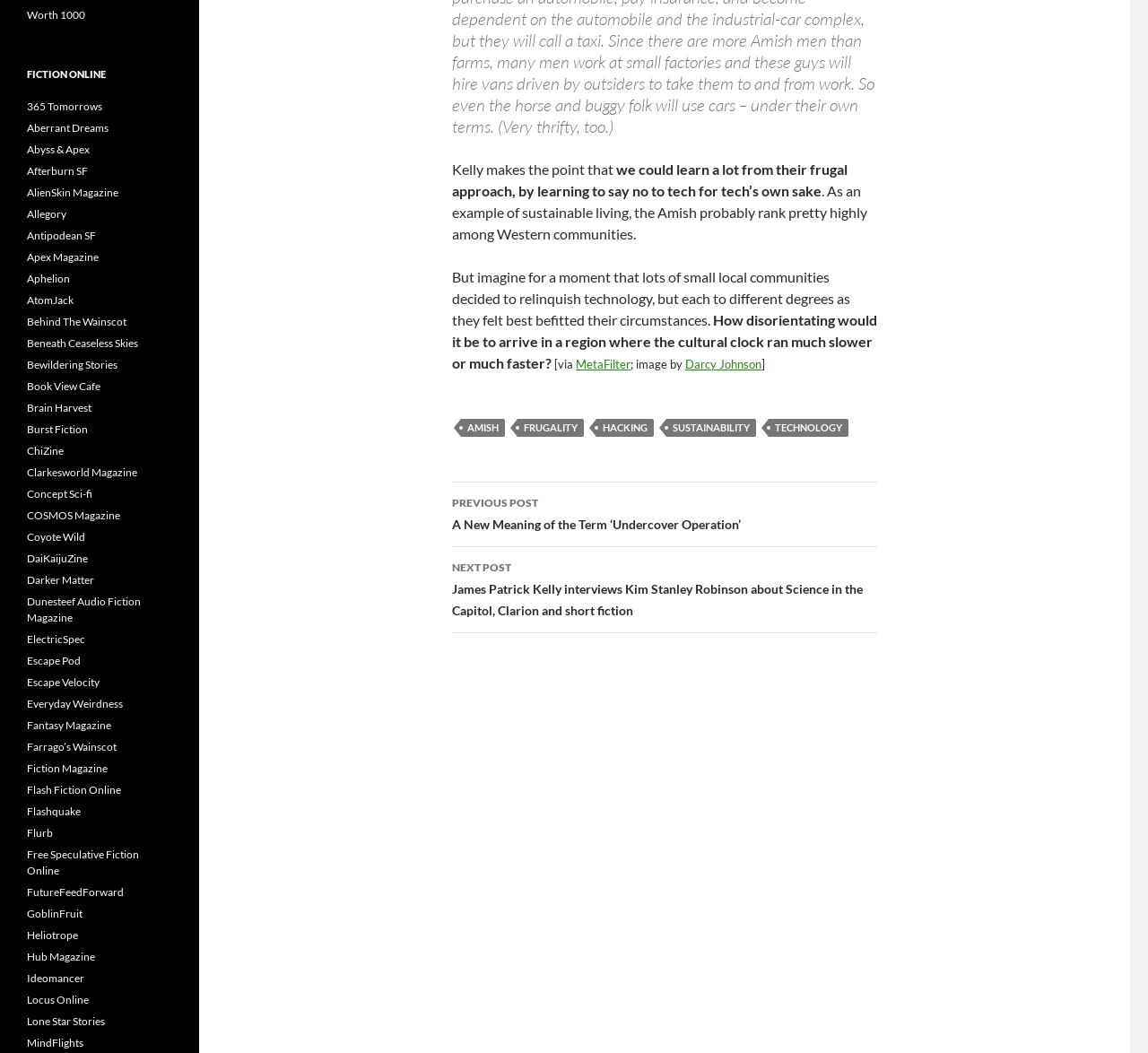Ascertain the bounding box coordinates for the UI element detailed here: "Amish". The coordinates should be provided as [left, top, right, bottom] with each value being a float between 0 and 1.

[0.402, 0.398, 0.44, 0.415]